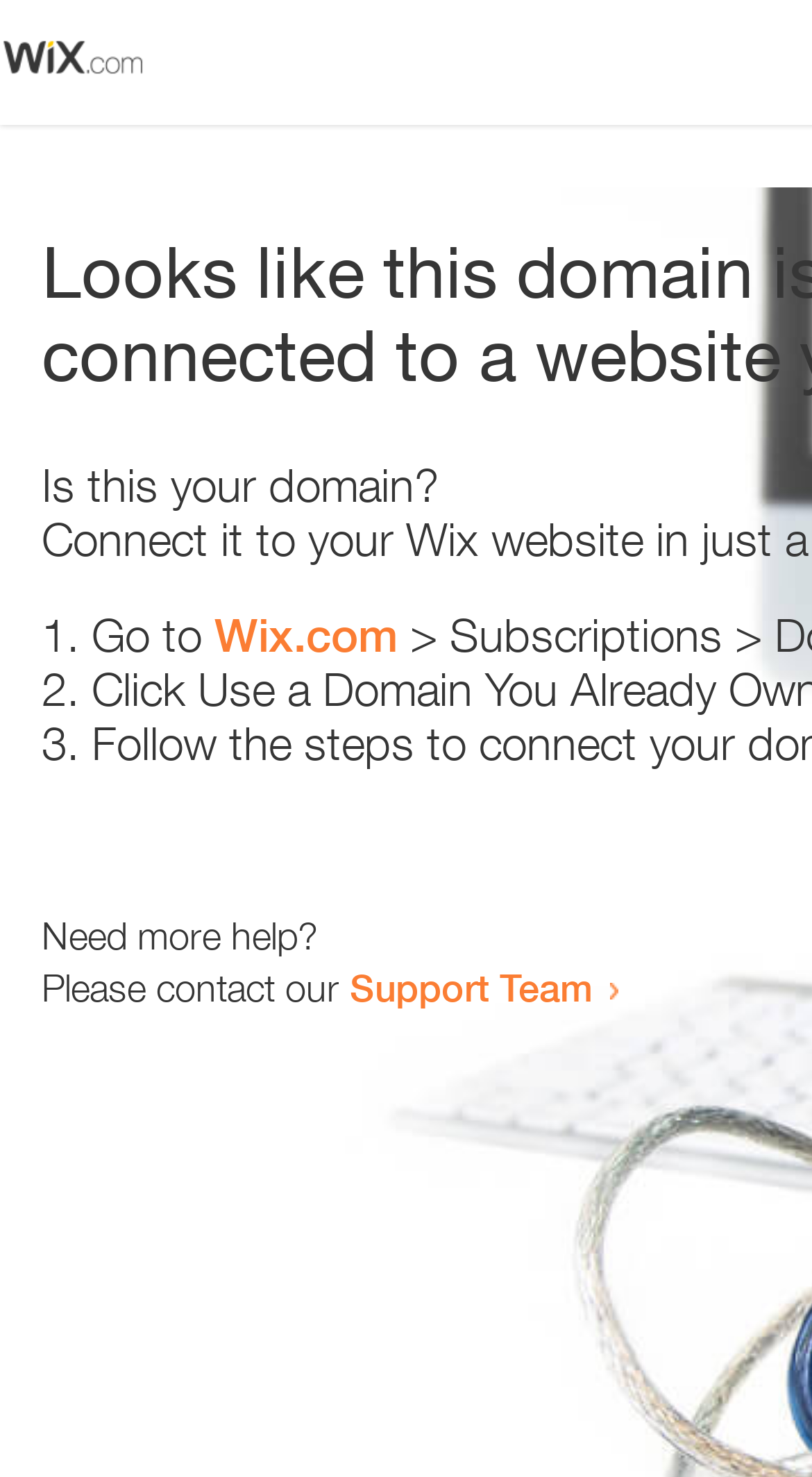Based on the description "CC BY 4.0", find the bounding box of the specified UI element.

None